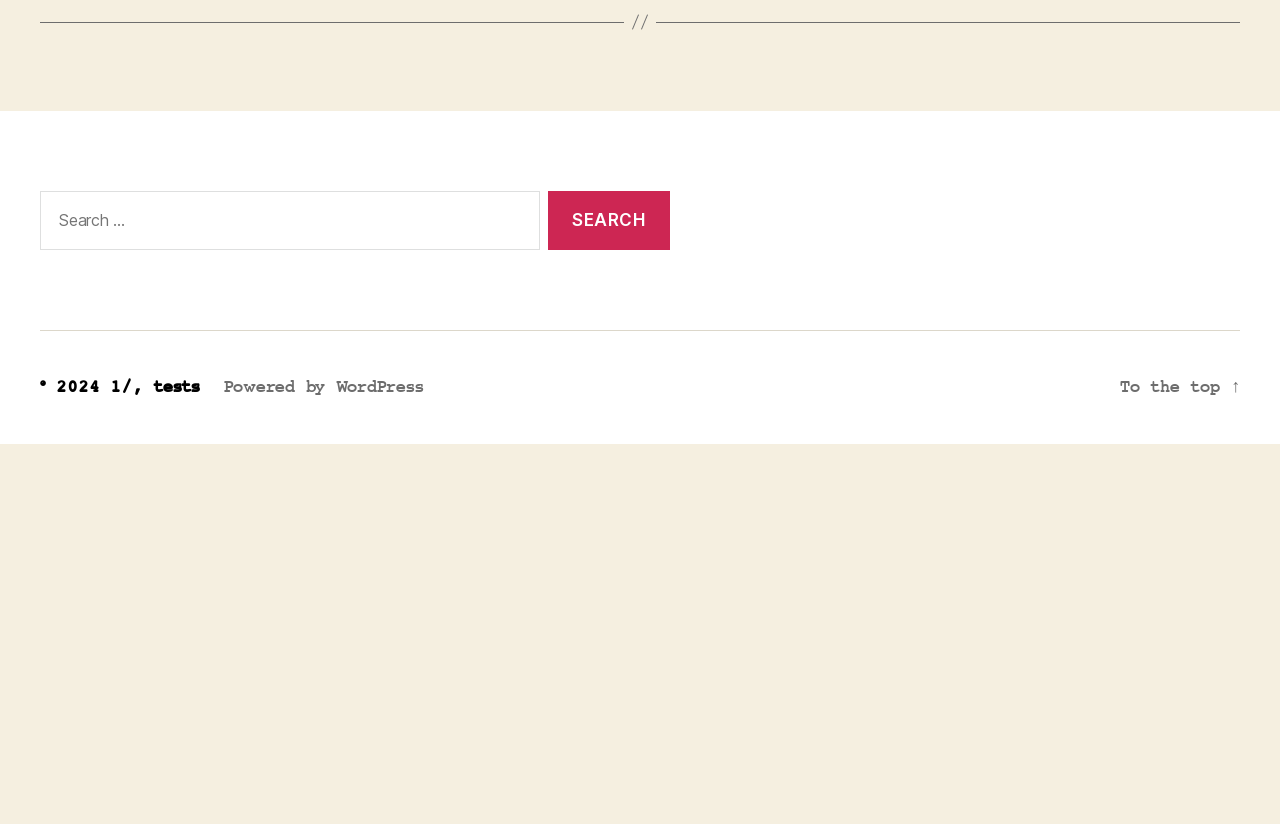Please answer the following question using a single word or phrase: 
What is the purpose of the search box?

Search for content